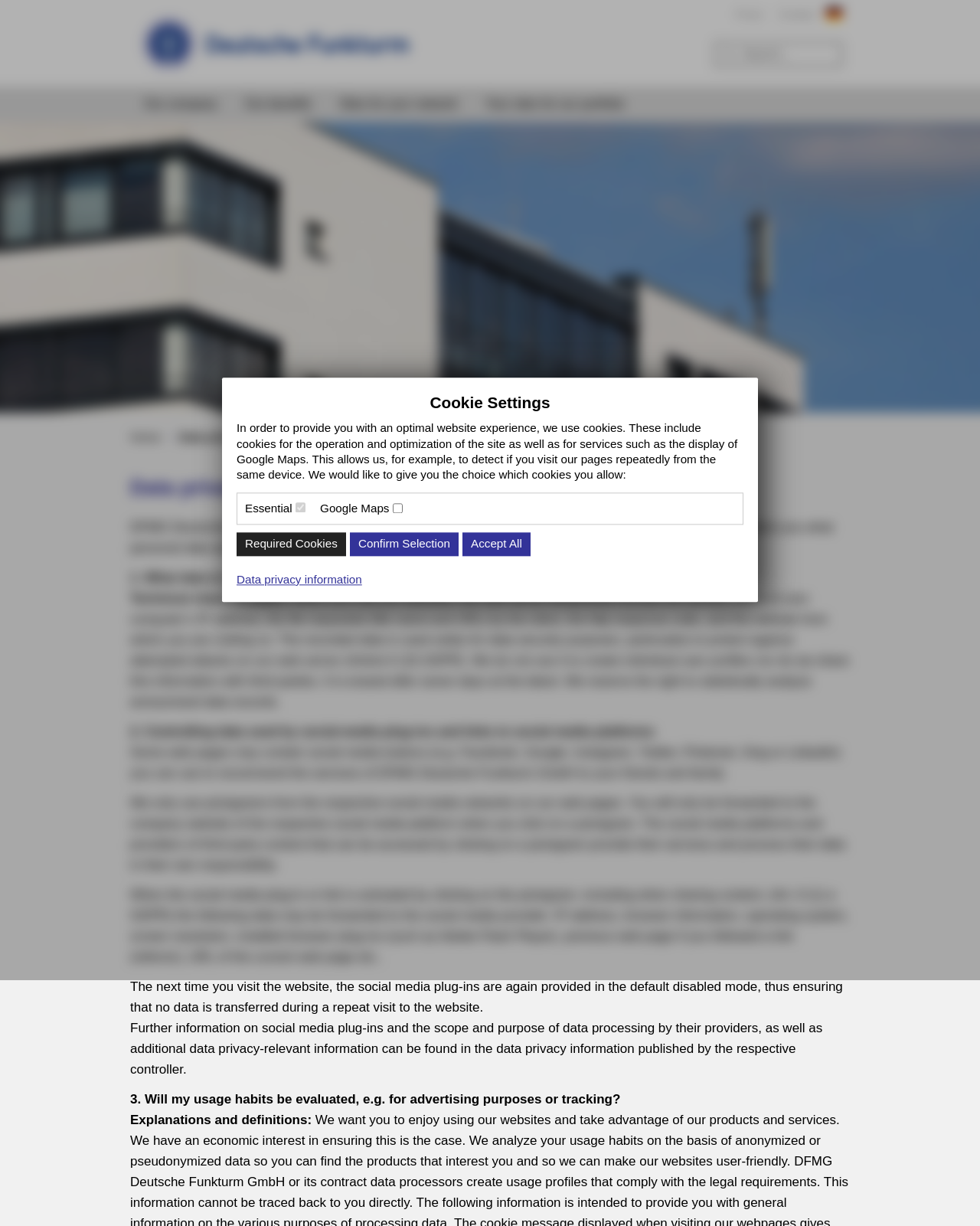Please locate the bounding box coordinates of the element's region that needs to be clicked to follow the instruction: "Click the 'Home' link". The bounding box coordinates should be provided as four float numbers between 0 and 1, i.e., [left, top, right, bottom].

[0.133, 0.351, 0.164, 0.362]